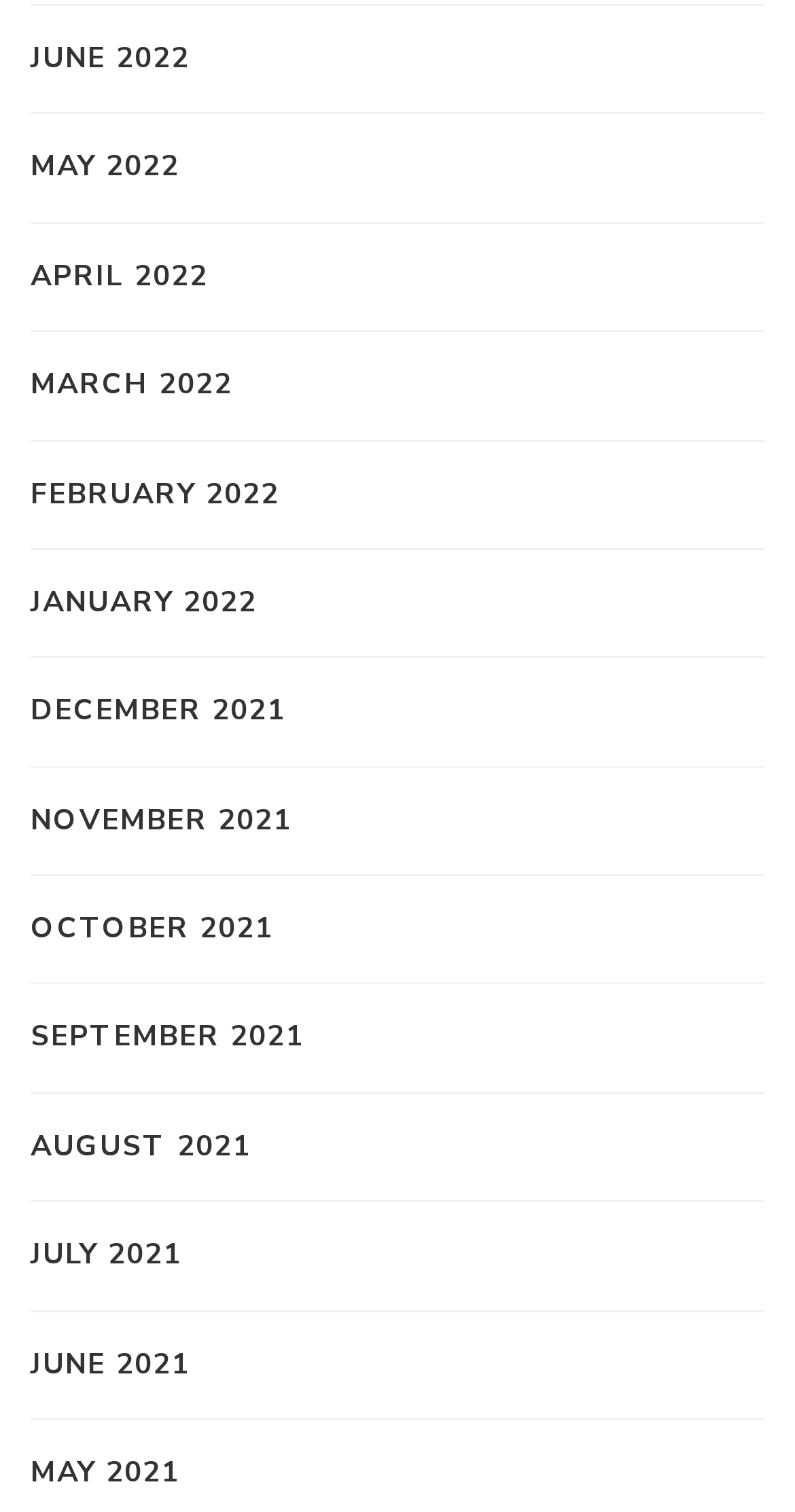What is the position of the link 'MAY 2021'?
Look at the image and construct a detailed response to the question.

By comparing the y1 and y2 coordinates of the links, I found that the link 'MAY 2021' has the largest y1 and y2 values, which means it is located at the bottom of the list.